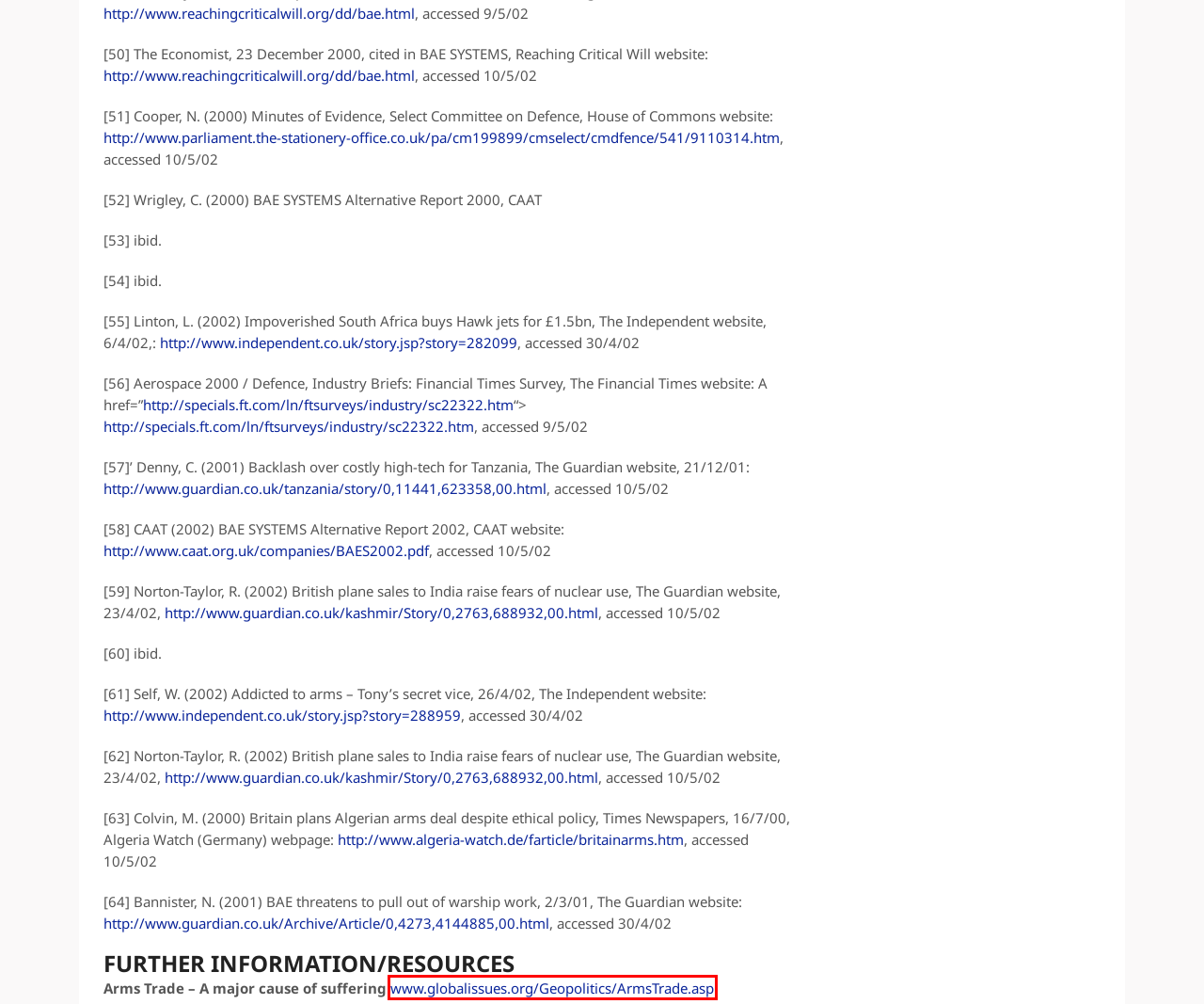You are presented with a screenshot of a webpage that includes a red bounding box around an element. Determine which webpage description best matches the page that results from clicking the element within the red bounding box. Here are the candidates:
A. Arms Trade Archives - Corporate Watch
B. Companies Archives - Corporate Watch
C. Need Help? - Corporate Watch
D. Arms Trade—a major cause of suffering — Global Issues
E. Corporate Watch -
F. Britains plans Algerian arms deal despite ethical policy – Algeria-Watch
G. A-Z of Green Capitalism - Corporate Watch
H. The UK Border Regime - Corporate Watch

D